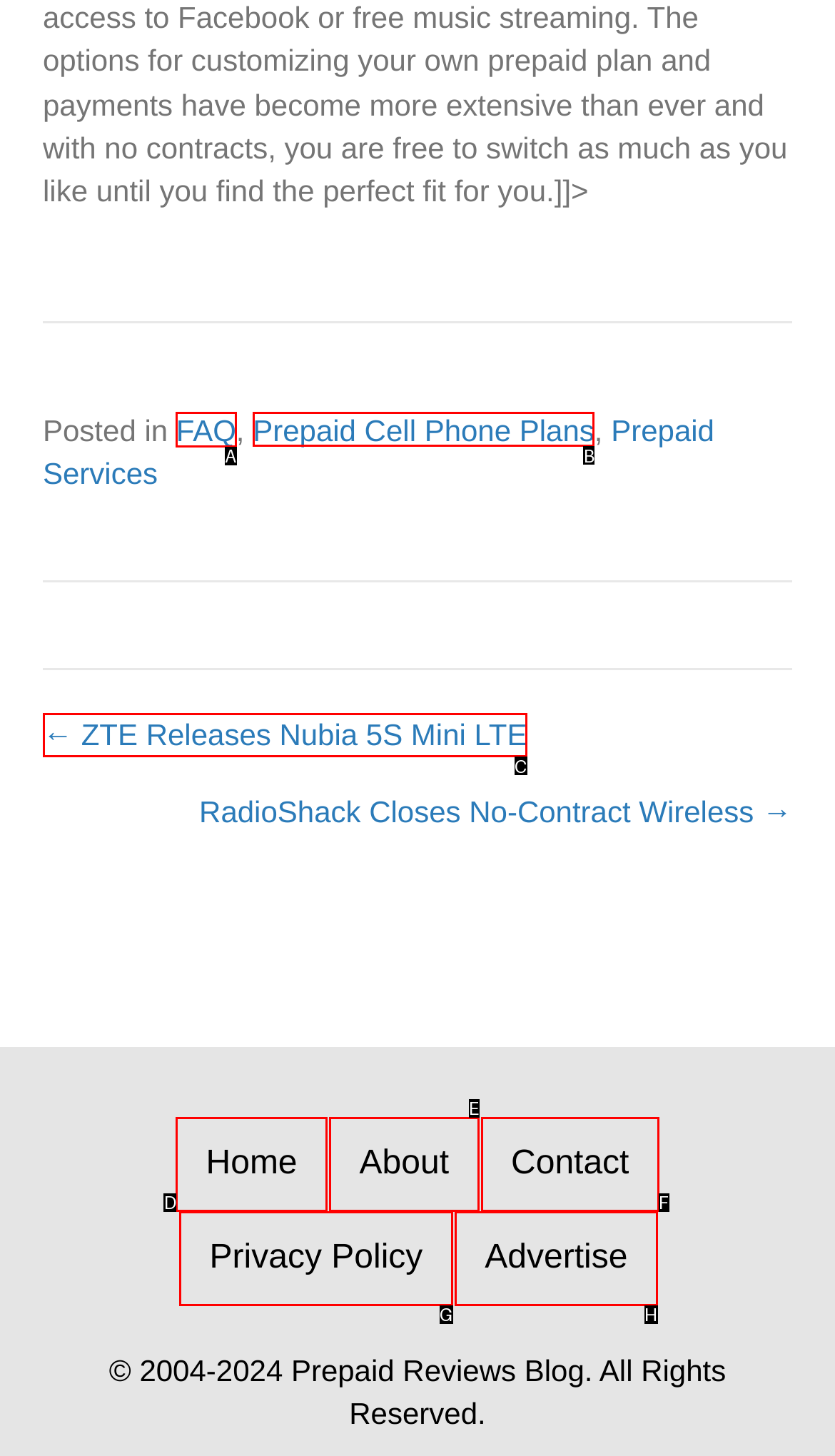Select the HTML element that needs to be clicked to carry out the task: Visit the page about Dr Judith Curry
Provide the letter of the correct option.

None